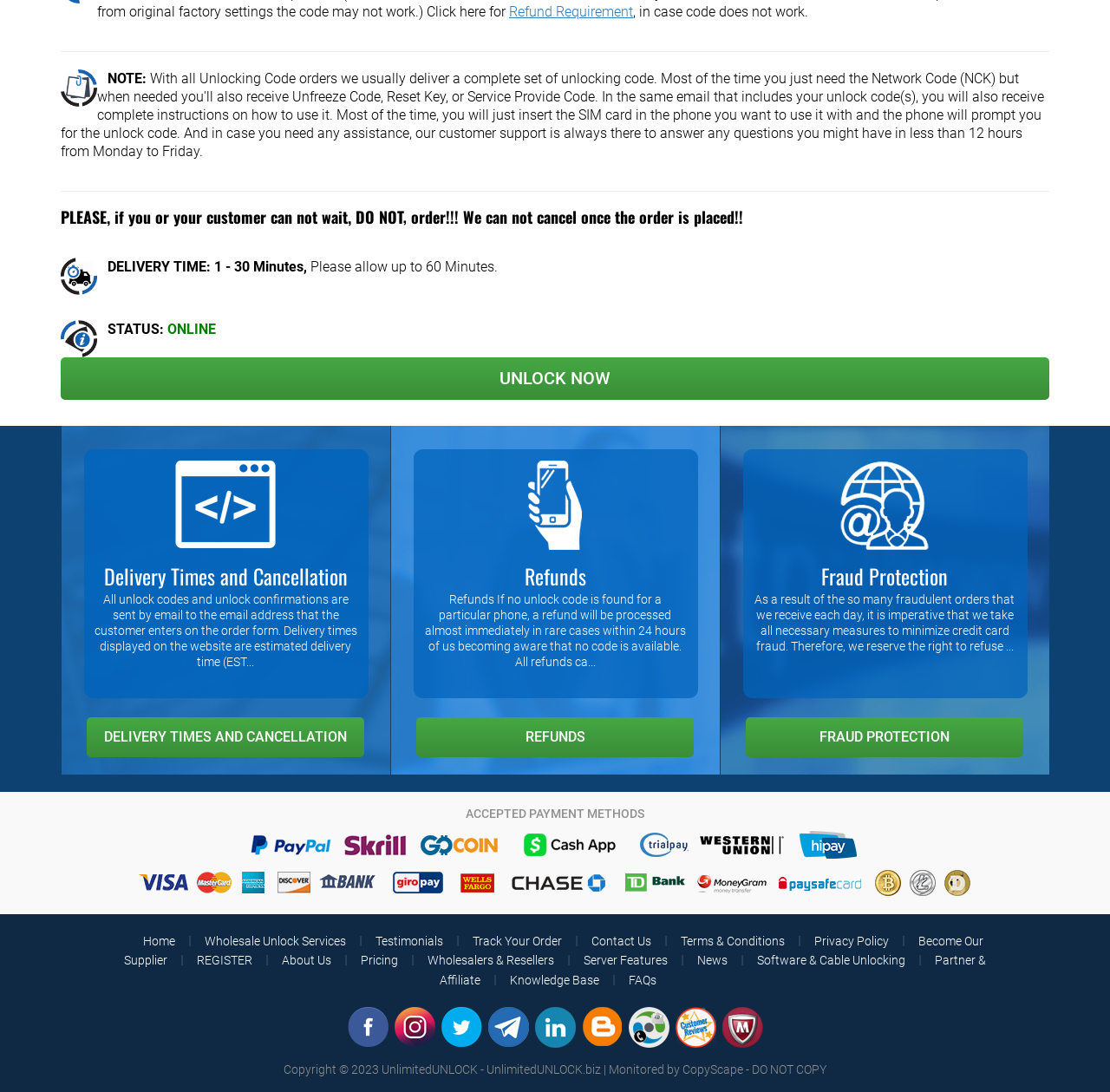Please specify the bounding box coordinates for the clickable region that will help you carry out the instruction: "Click on the 'Log in / Sign up' button".

None